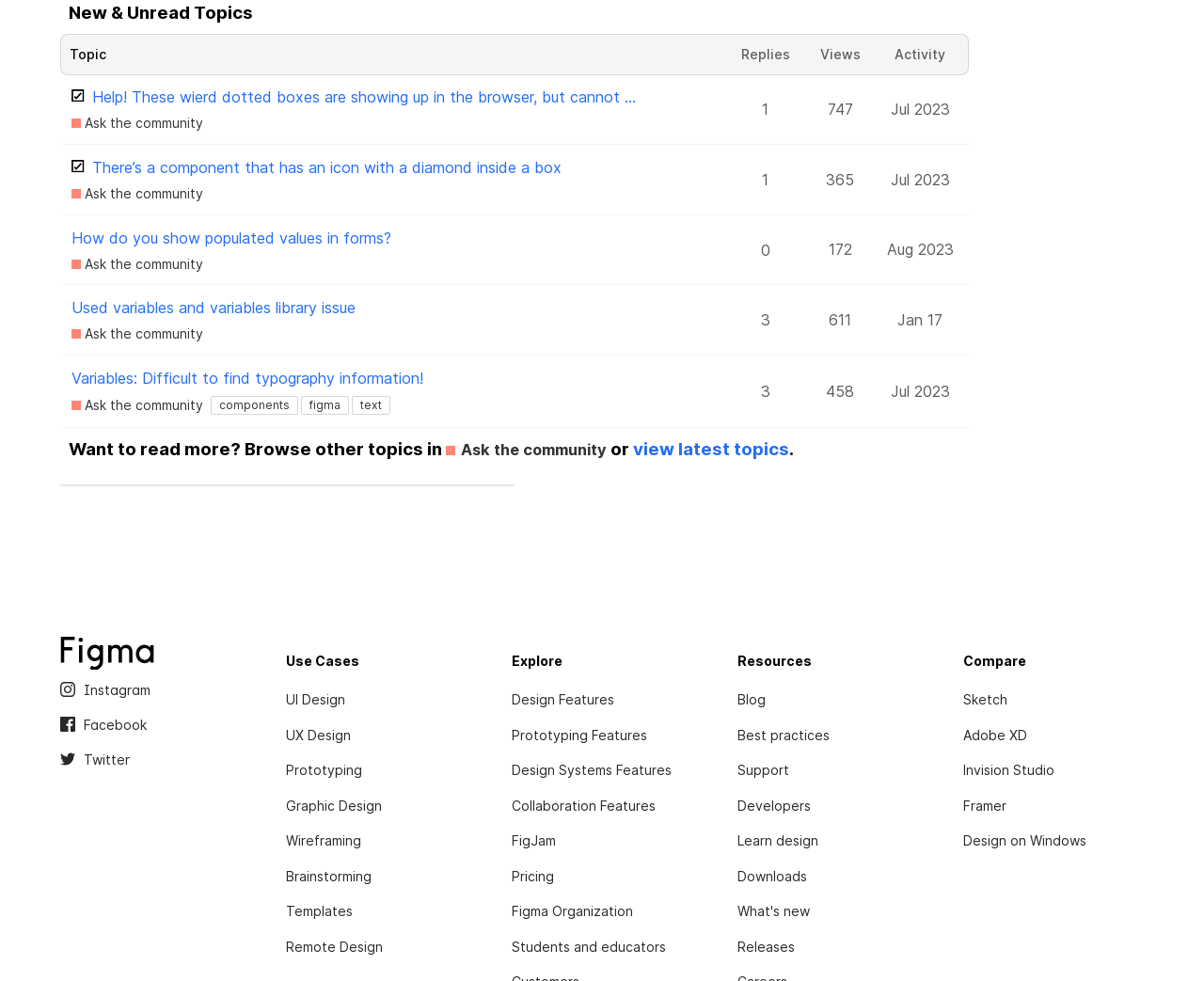What are the tags of the last topic?
Using the image, give a concise answer in the form of a single word or short phrase.

components, figma, text